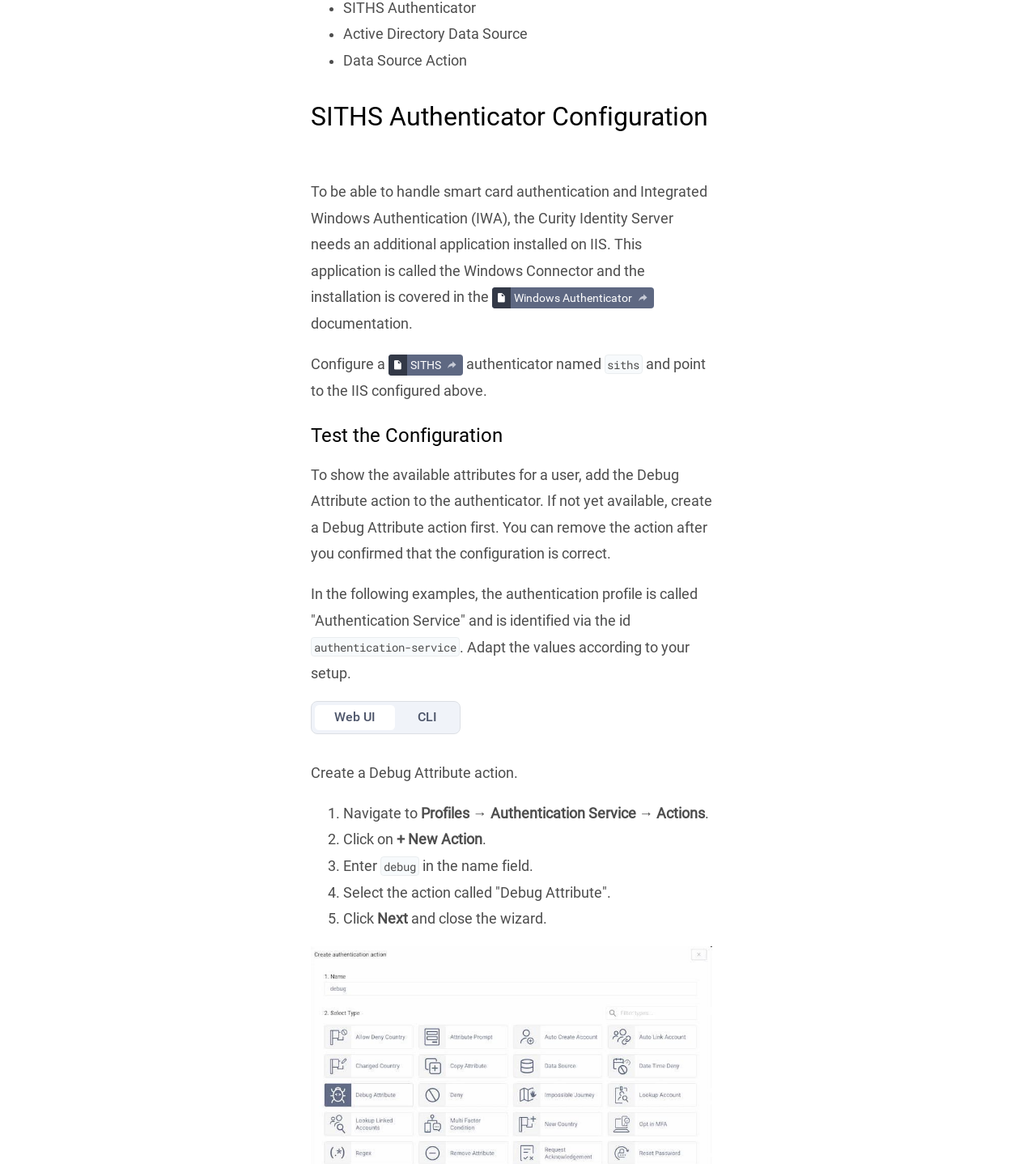Locate the bounding box coordinates for the element described below: "limo reservation". The coordinates must be four float values between 0 and 1, formatted as [left, top, right, bottom].

None